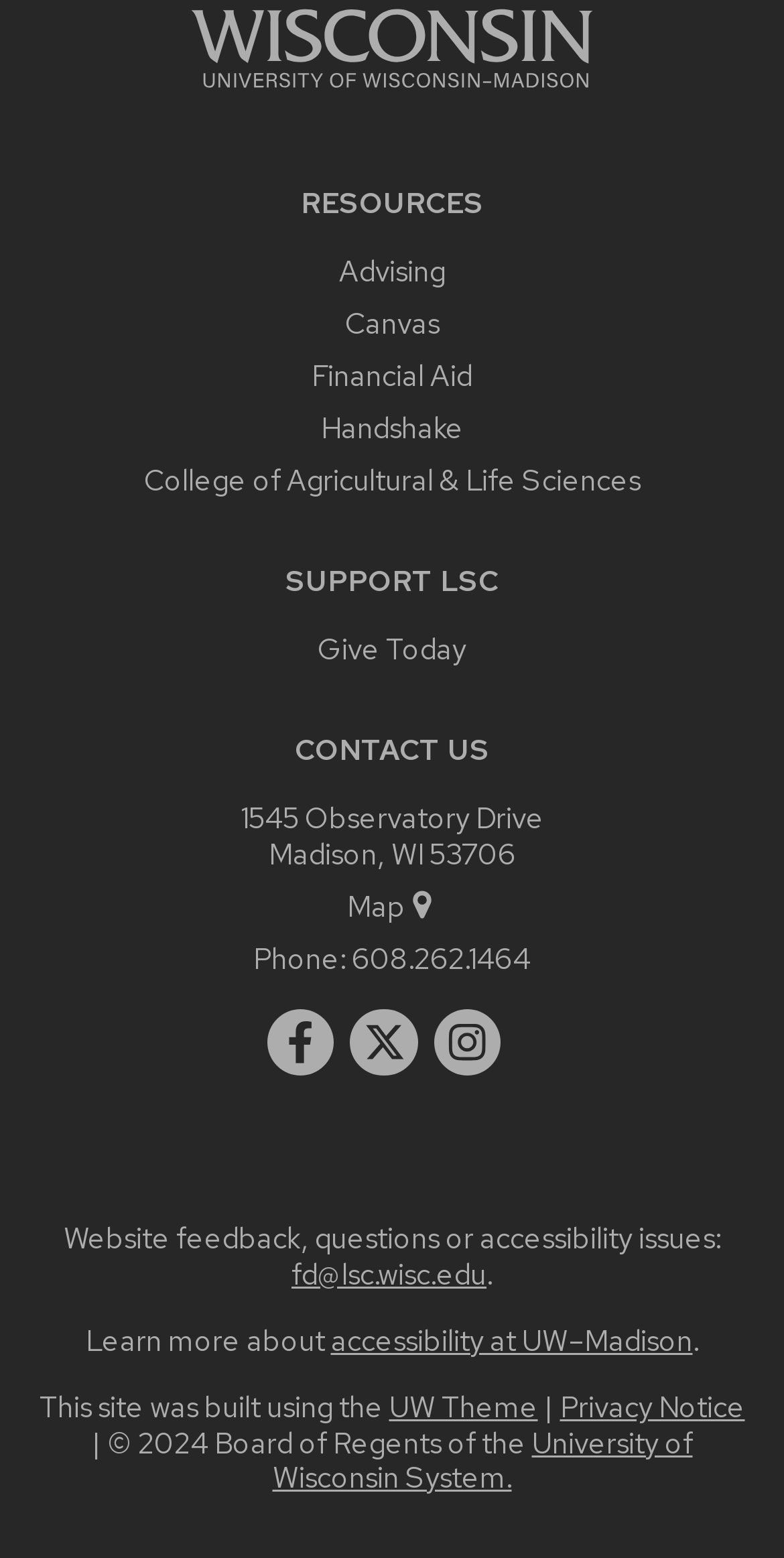What is the university's phone number?
From the screenshot, provide a brief answer in one word or phrase.

608.262.1464